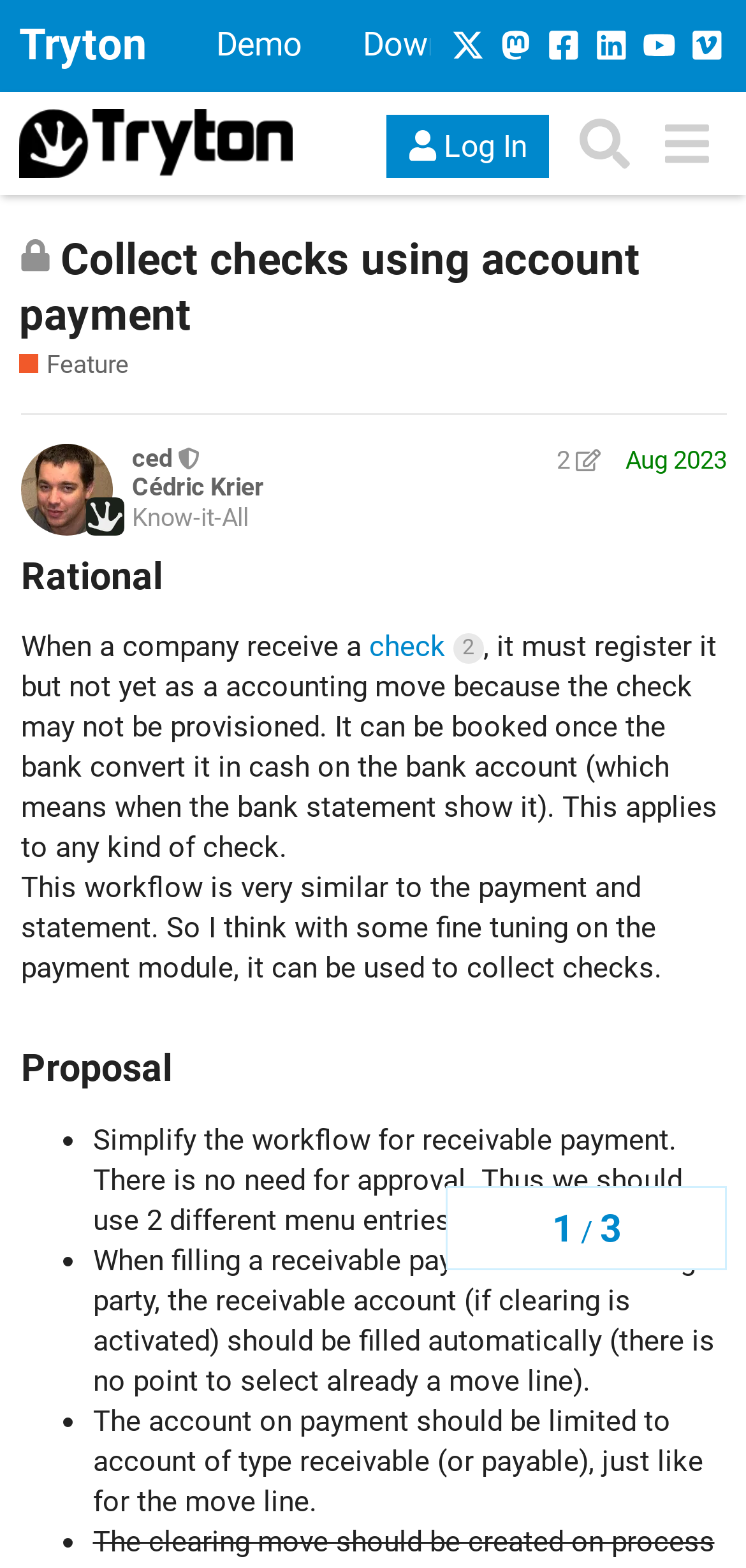Please find the bounding box coordinates of the element that you should click to achieve the following instruction: "Read the 'Rational' description". The coordinates should be presented as four float numbers between 0 and 1: [left, top, right, bottom].

[0.028, 0.353, 0.974, 0.382]